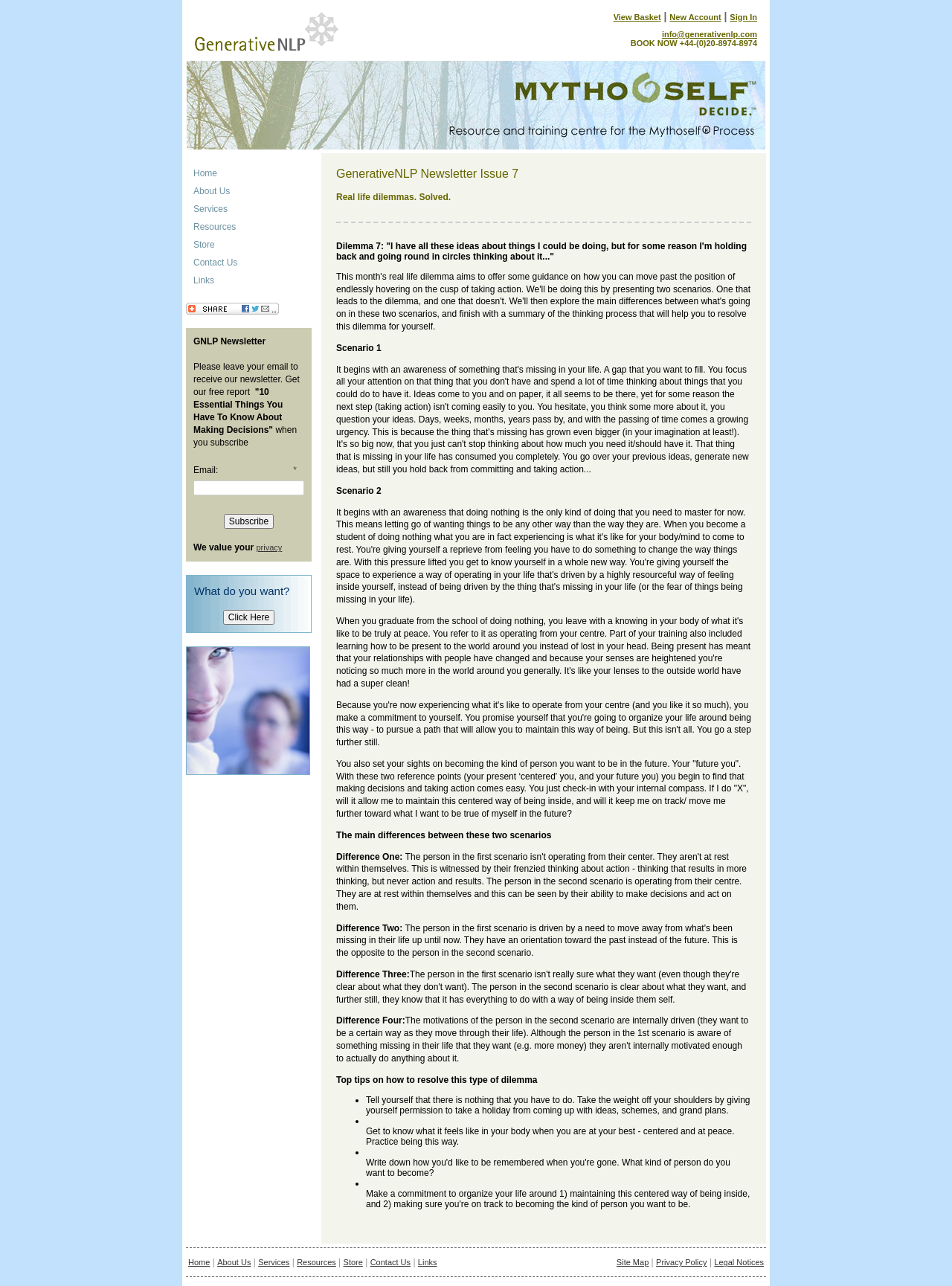Identify the bounding box coordinates for the element you need to click to achieve the following task: "Click the 'Contact Us' link". The coordinates must be four float values ranging from 0 to 1, formatted as [left, top, right, bottom].

[0.195, 0.197, 0.327, 0.211]